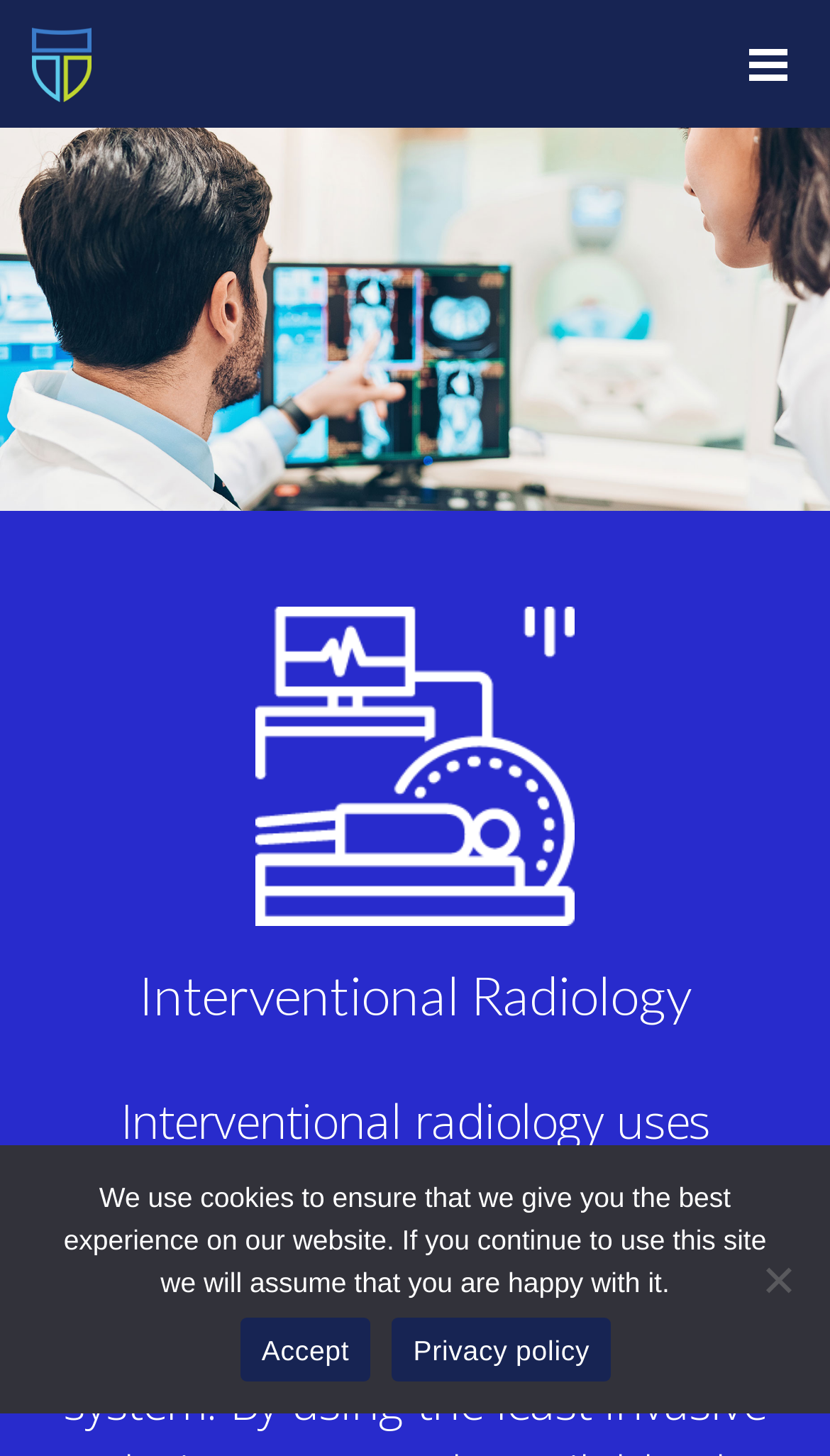Answer with a single word or phrase: 
What is the name of the department?

Interventional Radiology